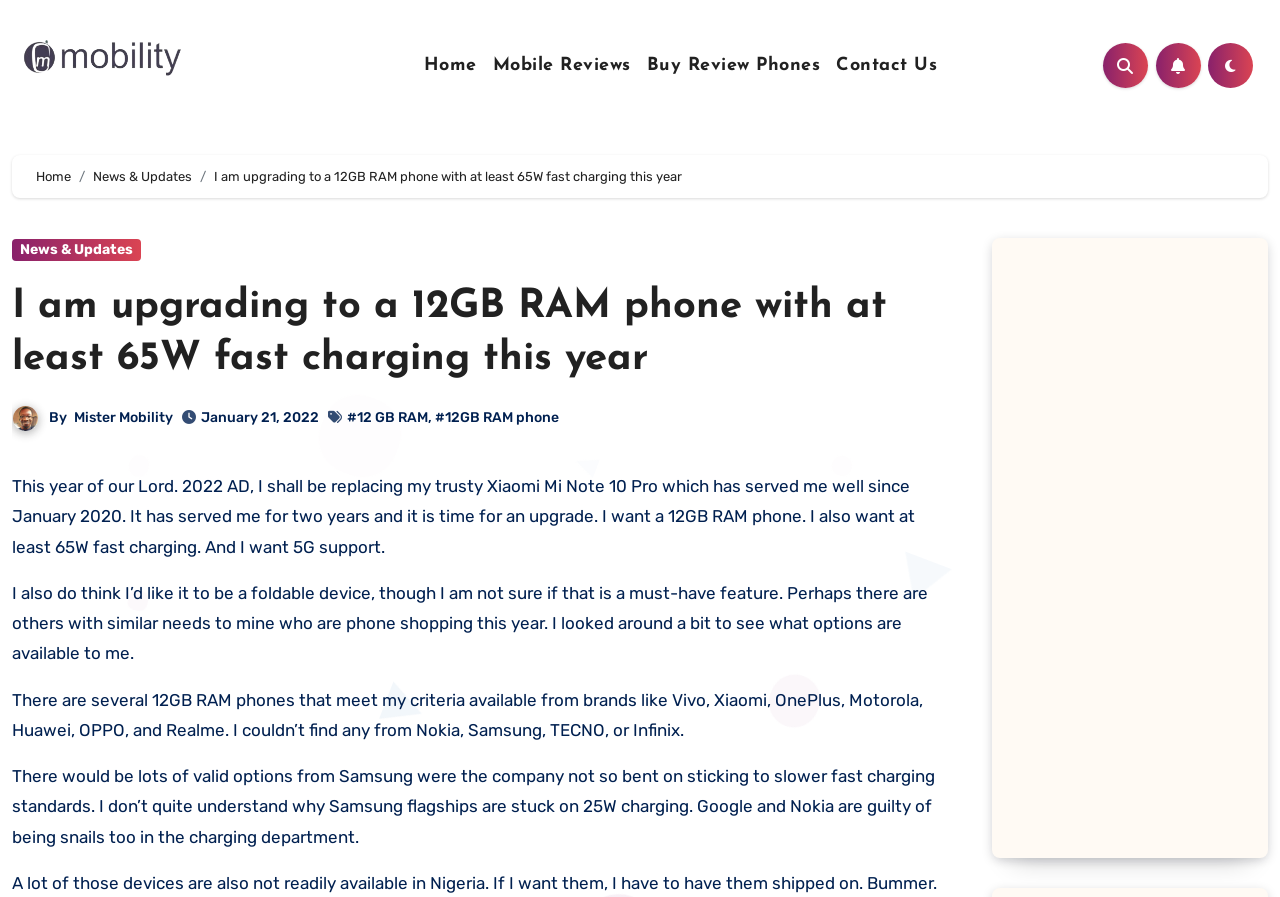Determine the bounding box coordinates of the clickable area required to perform the following instruction: "View News & Updates". The coordinates should be represented as four float numbers between 0 and 1: [left, top, right, bottom].

[0.009, 0.267, 0.11, 0.291]